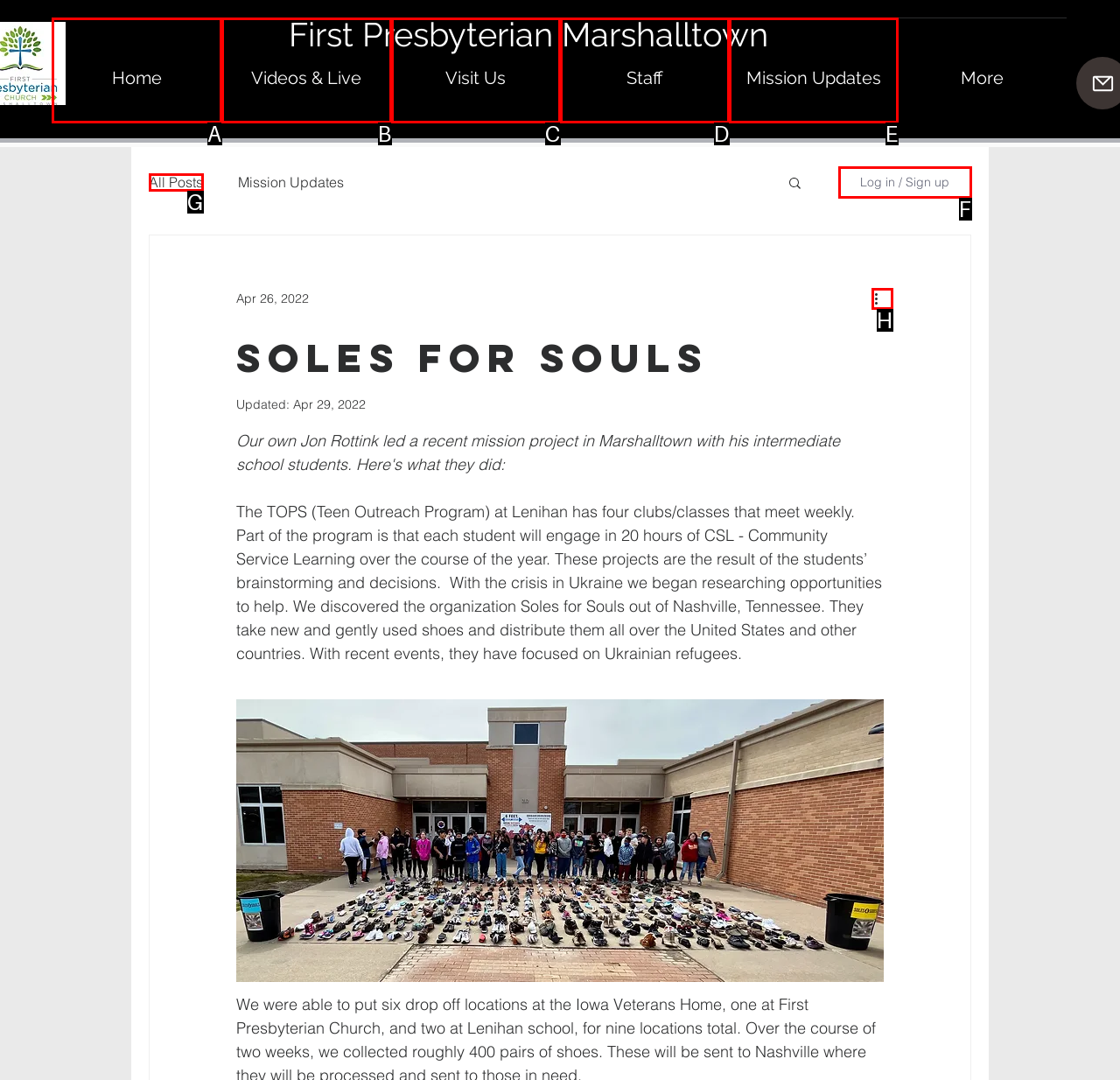Identify the option that corresponds to the description: Log in / Sign up. Provide only the letter of the option directly.

F